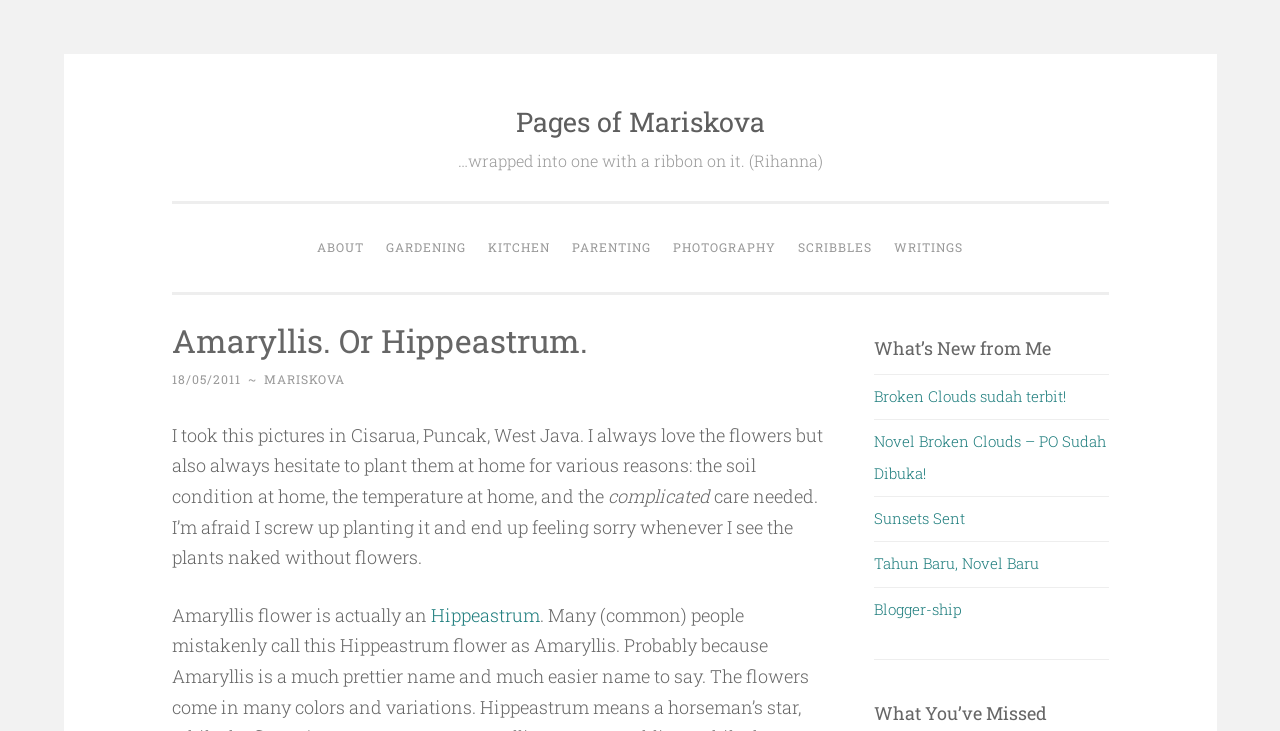Determine the bounding box coordinates of the clickable region to execute the instruction: "Click on 'Hippeastrum'". The coordinates should be four float numbers between 0 and 1, denoted as [left, top, right, bottom].

[0.336, 0.825, 0.421, 0.857]